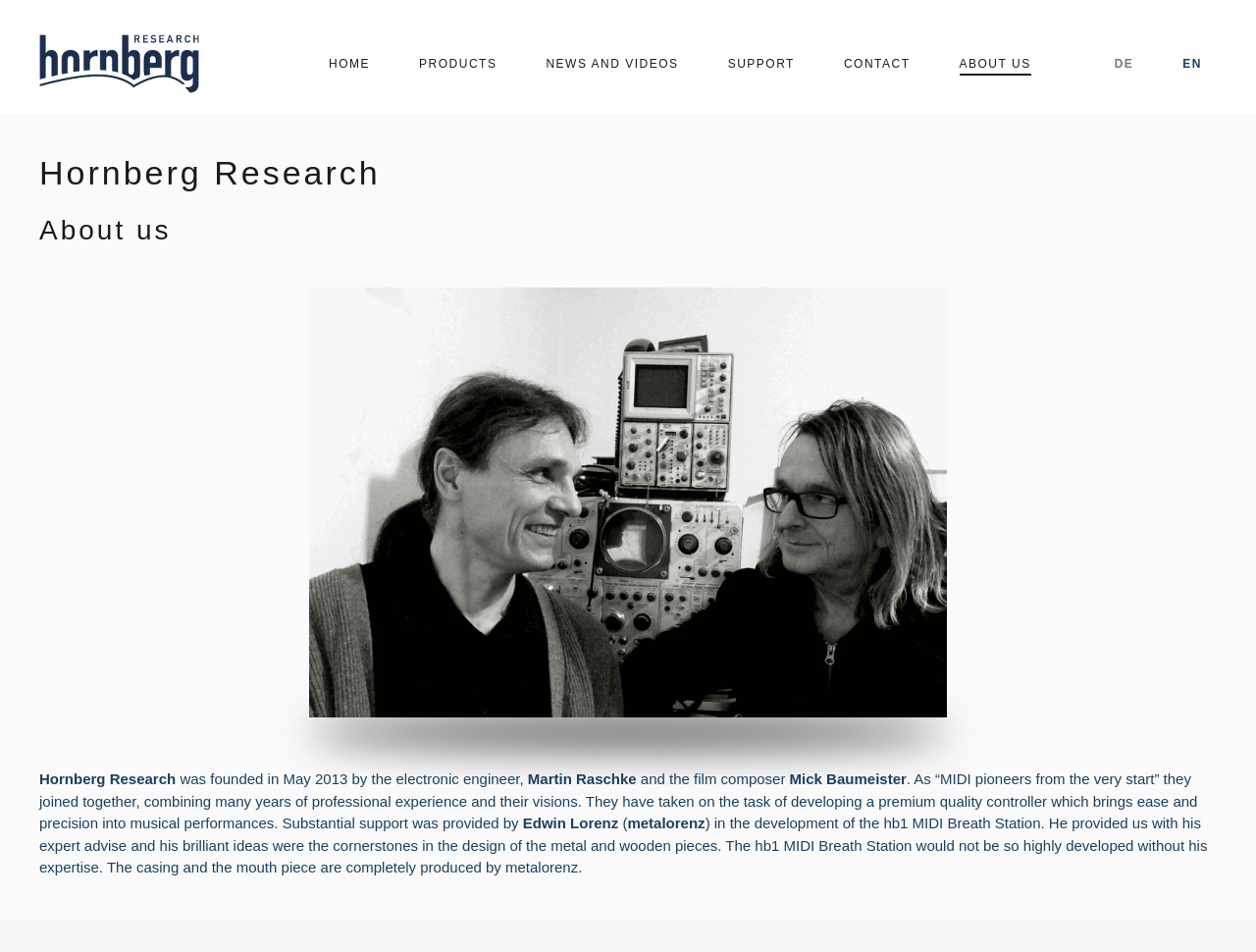Can you identify the bounding box coordinates of the clickable region needed to carry out this instruction: 'Go back to the home page'? The coordinates should be four float numbers within the range of 0 to 1, stated as [left, top, right, bottom].

[0.031, 0.015, 0.159, 0.119]